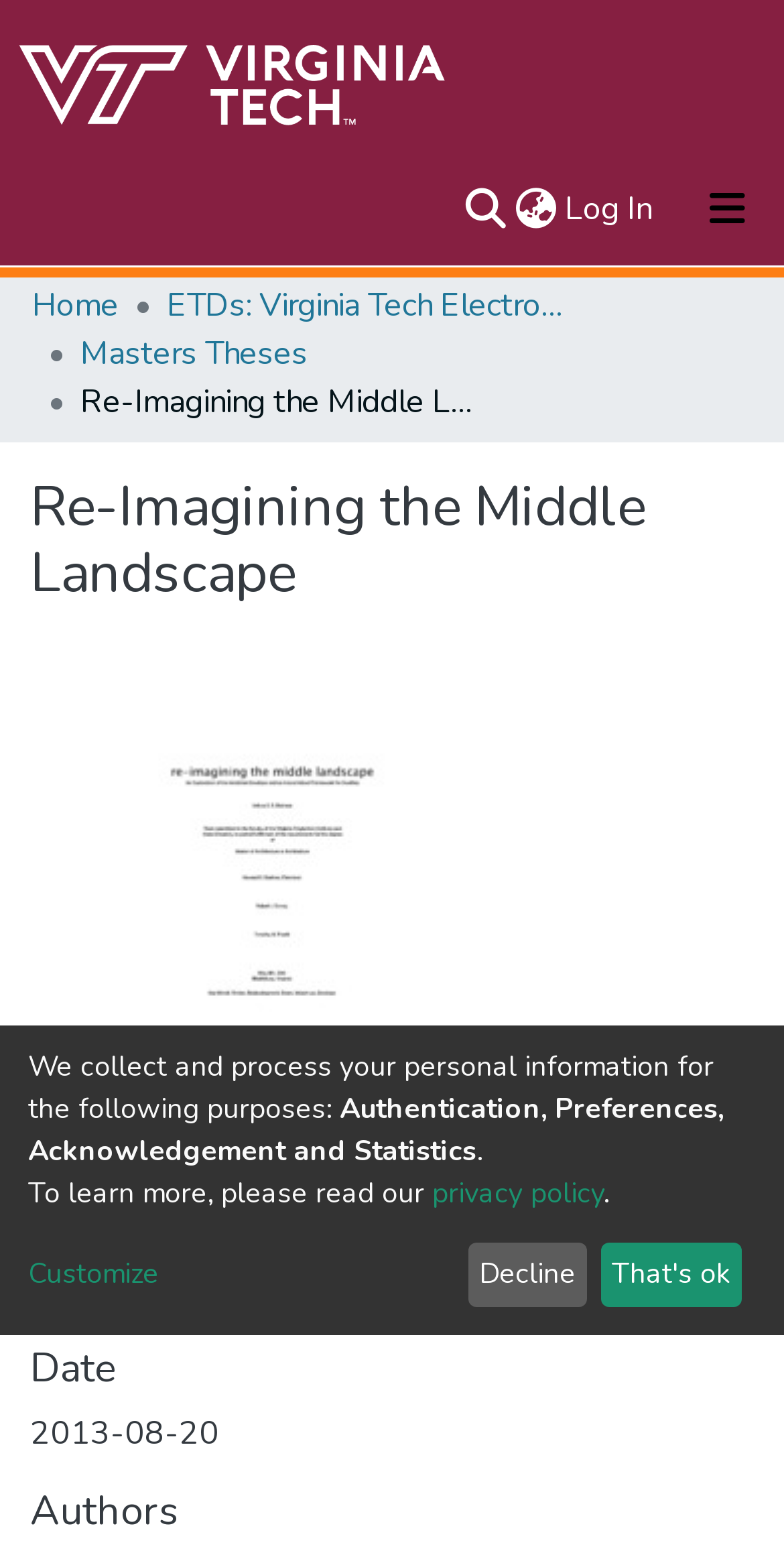Return the bounding box coordinates of the UI element that corresponds to this description: "Decline". The coordinates must be given as four float numbers in the range of 0 and 1, [left, top, right, bottom].

[0.596, 0.797, 0.748, 0.838]